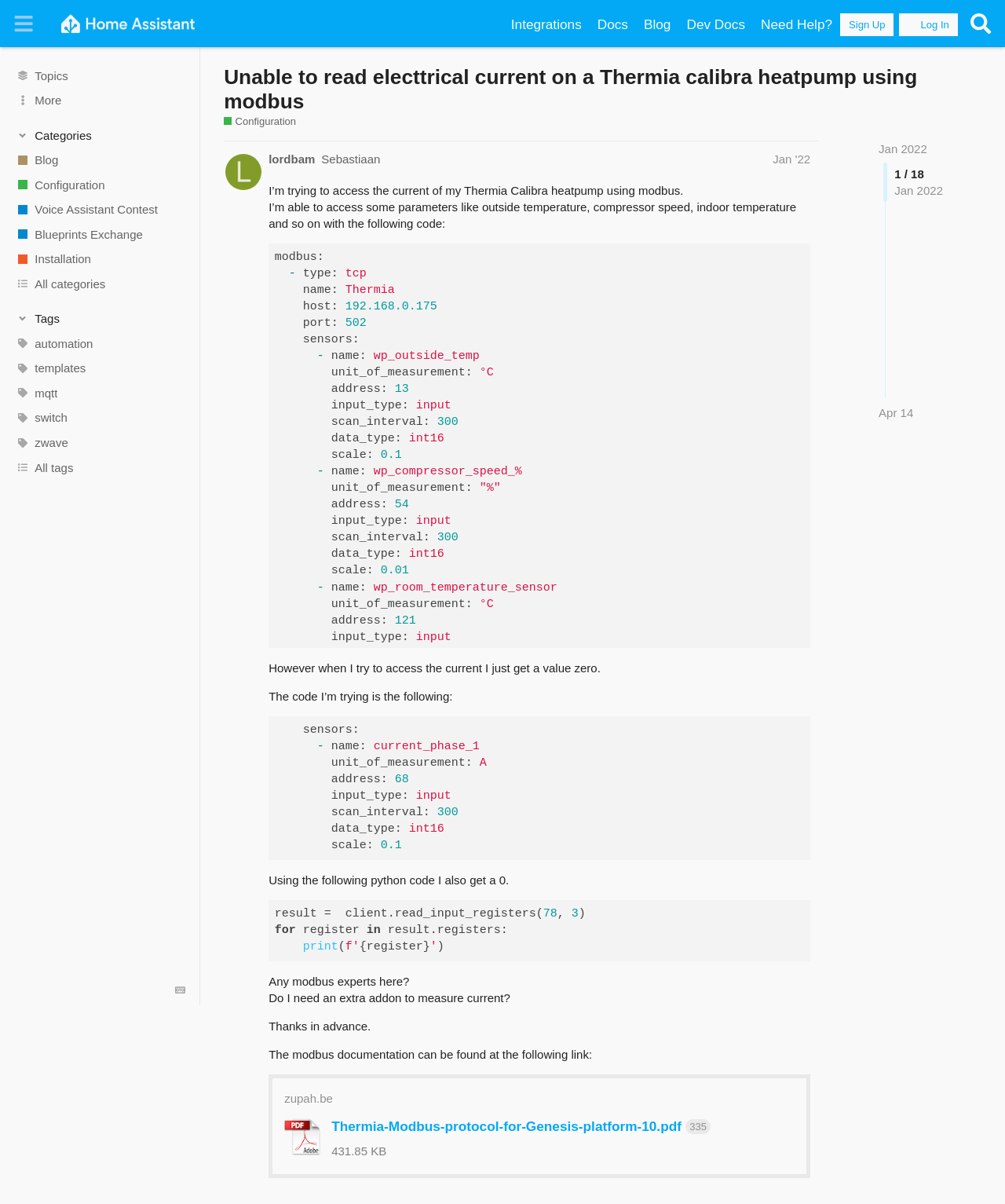Could you provide the bounding box coordinates for the portion of the screen to click to complete this instruction: "Read the post by 'lordbam Sebastiaan Jan '22'"?

[0.259, 0.125, 0.815, 0.141]